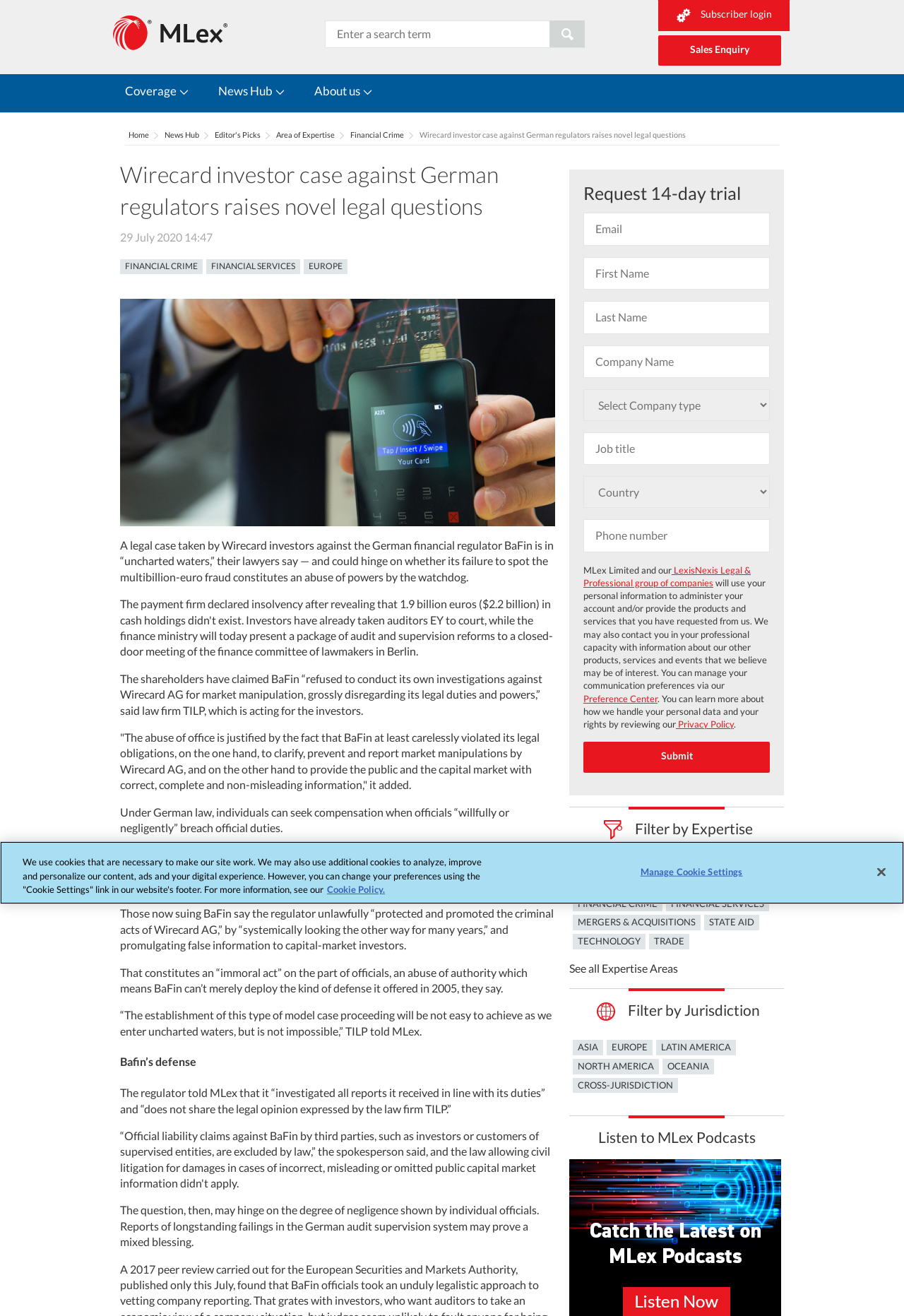Respond to the question below with a single word or phrase:
What is the alleged wrongdoing of BaFin according to the law firm TILP?

Refused to conduct its own investigations